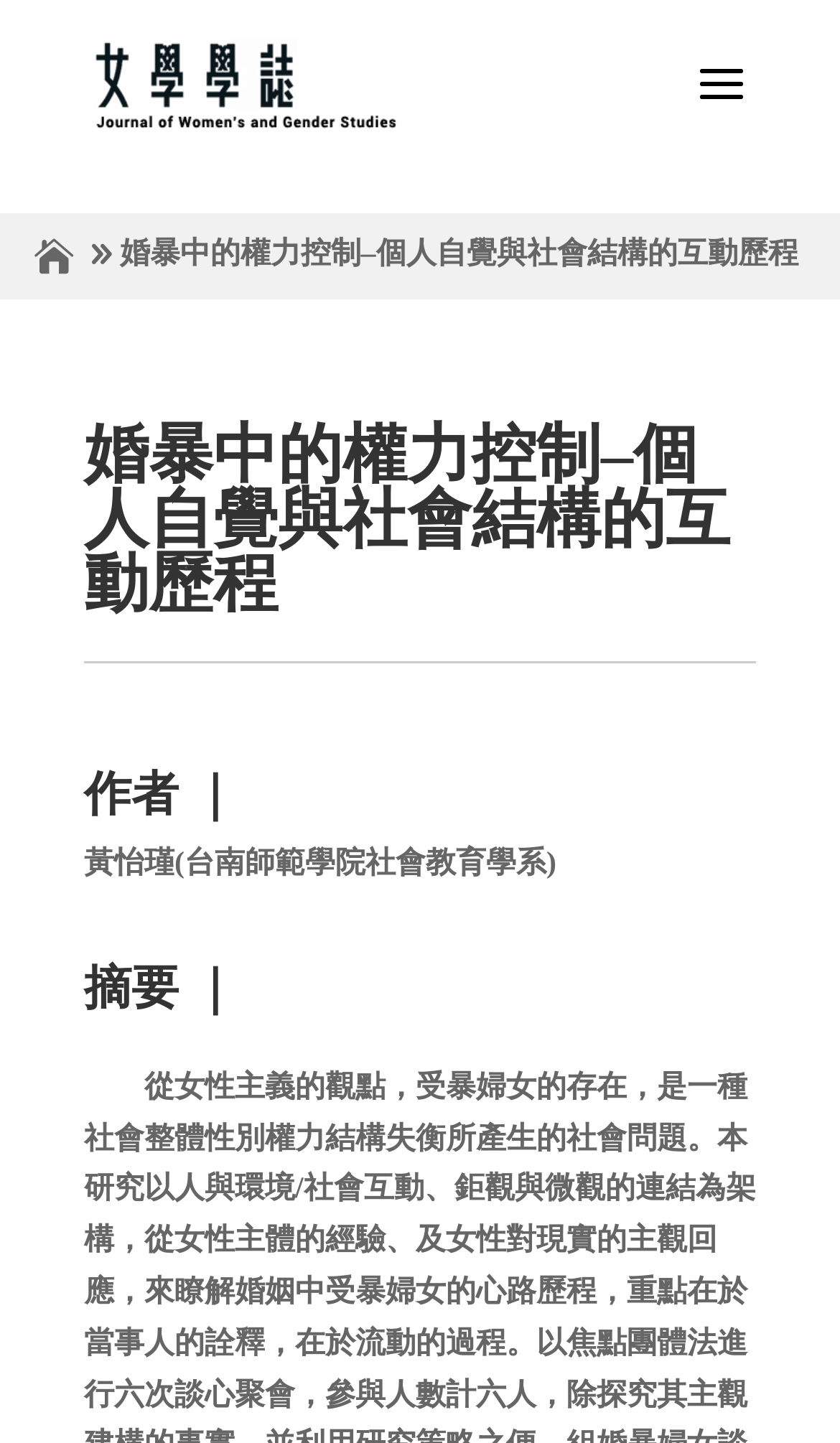What is the author of the article?
Based on the visual information, provide a detailed and comprehensive answer.

I found the author's name by looking at the text following the '作者 ｜' heading, which is '黃怡瑾(台南師範學院社會教育學系)'. The author's name is '黃怡瑾'.